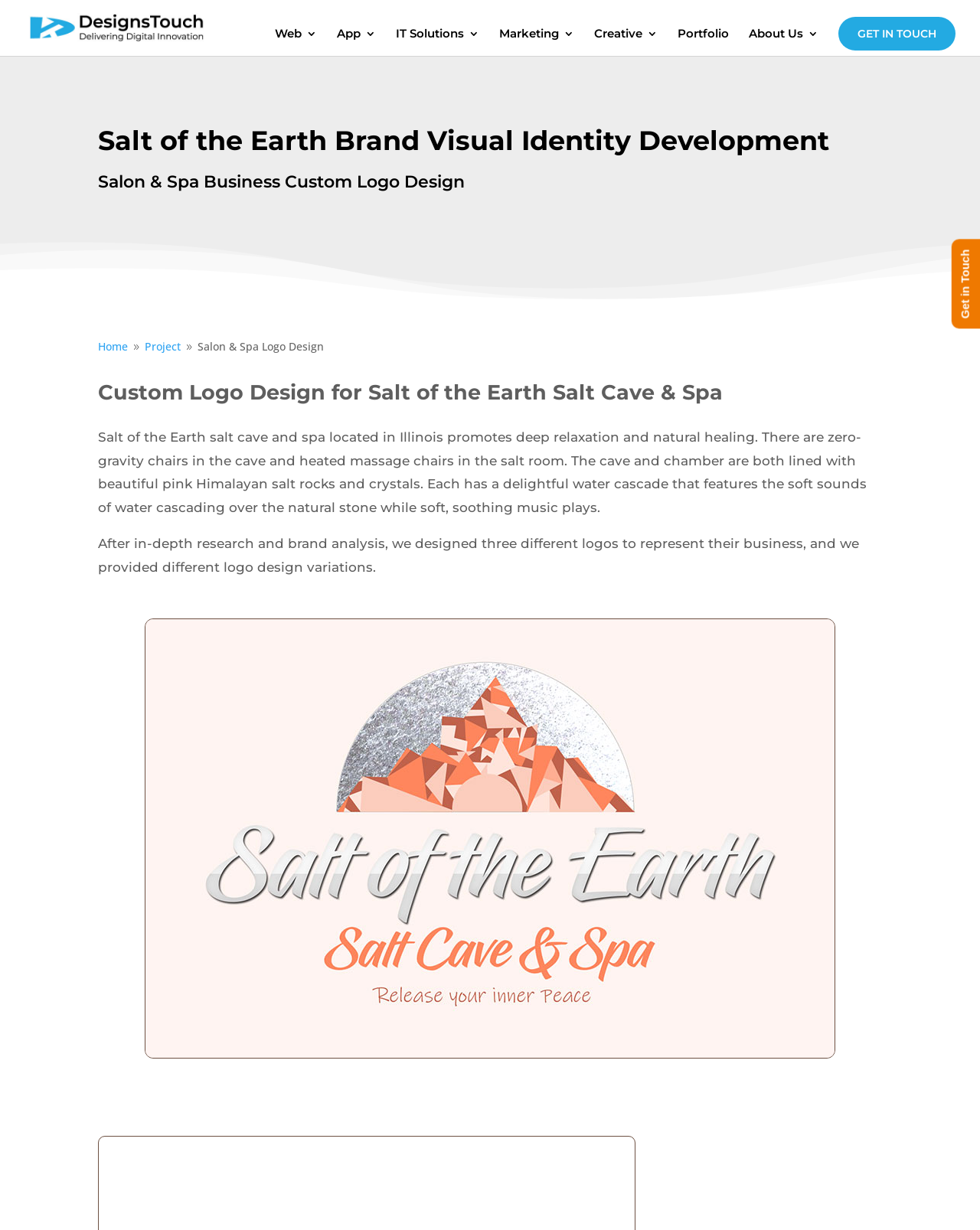Find the bounding box coordinates of the element to click in order to complete the given instruction: "Click on DesignsTouch logo."

[0.027, 0.012, 0.186, 0.033]